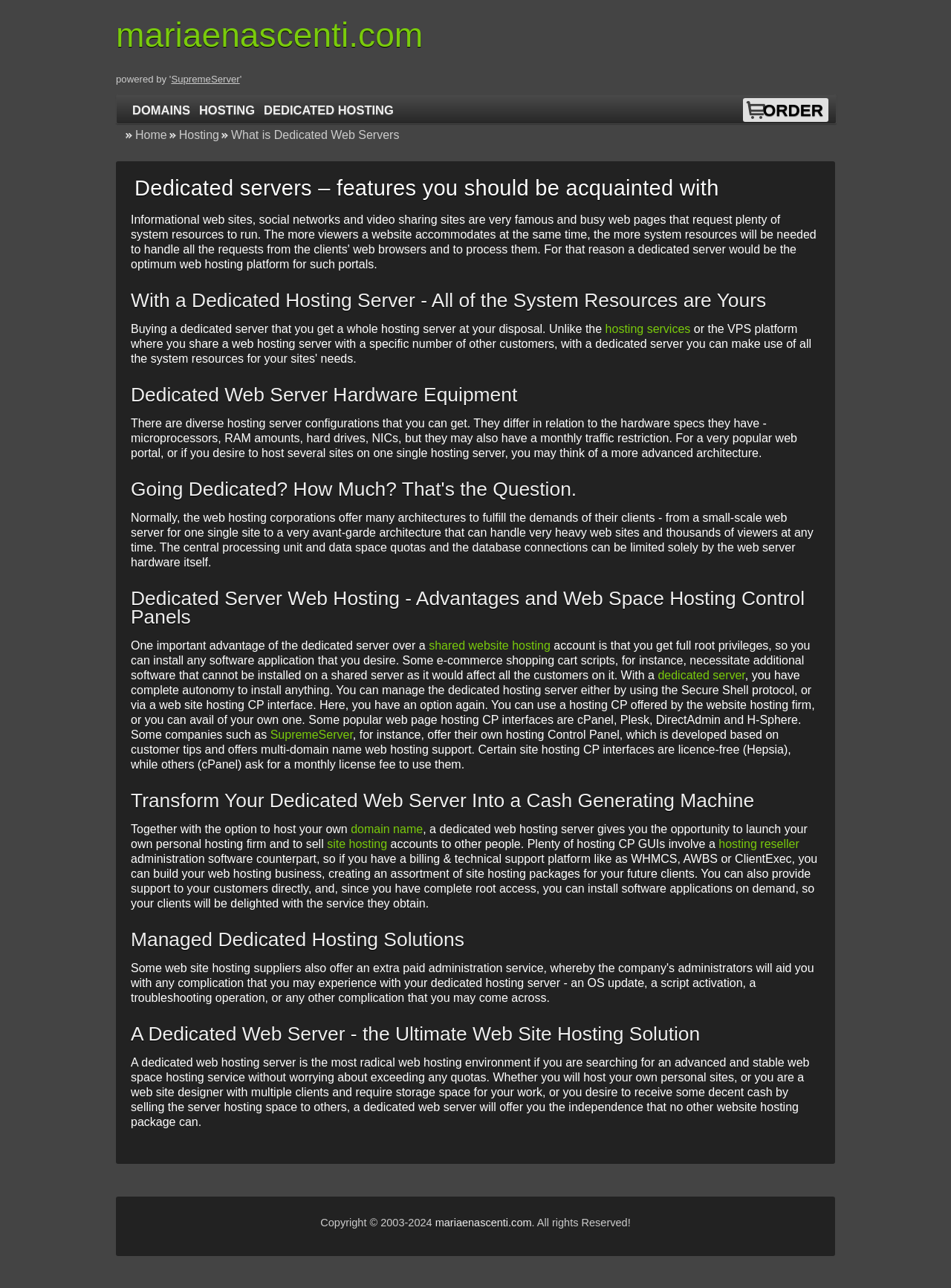Please locate the bounding box coordinates of the element that should be clicked to complete the given instruction: "Visit Bird Vet Melbourne's Facebook page".

None